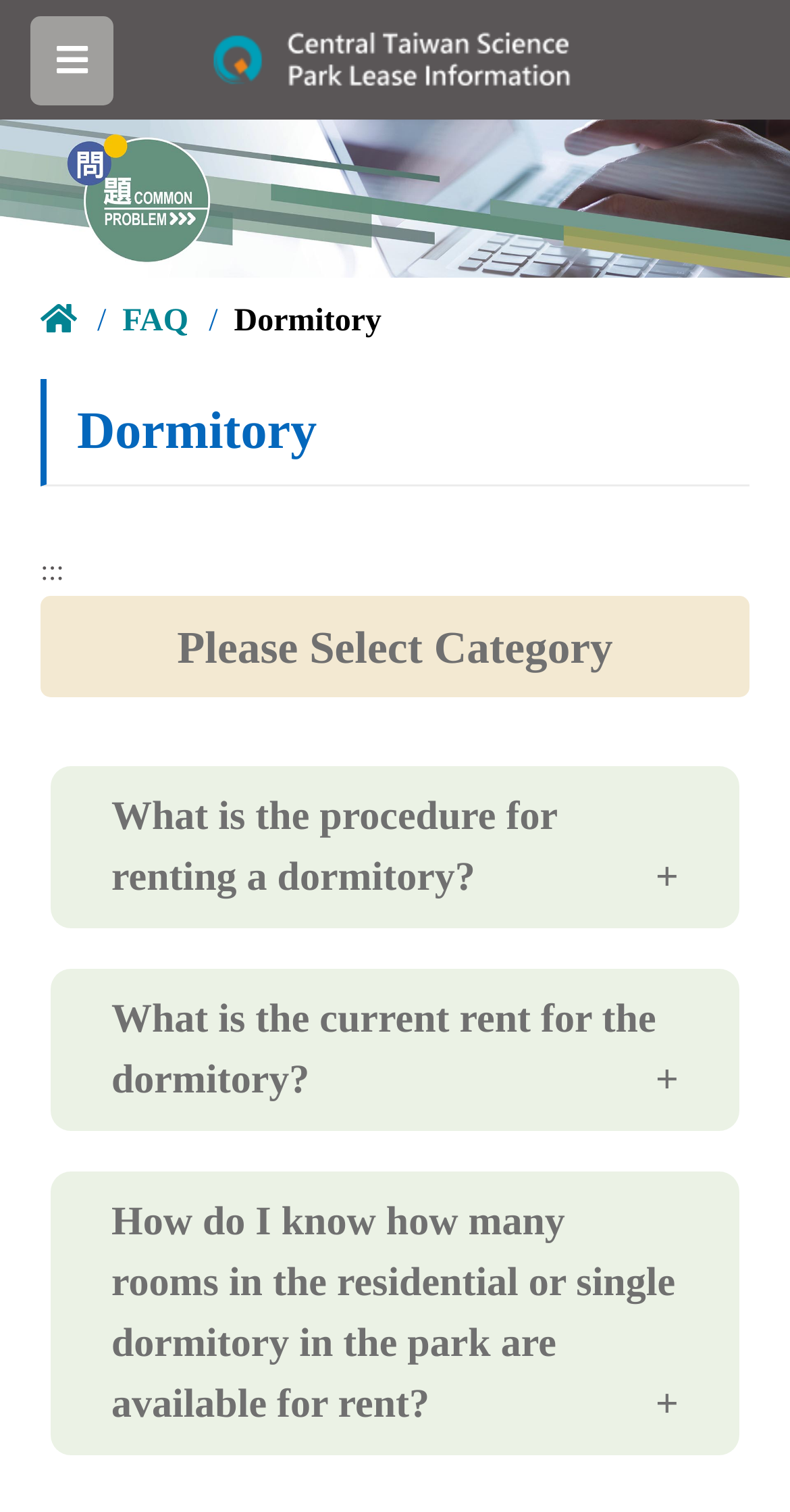Please find and generate the text of the main heading on the webpage.

Central Taiwan Science Park Leasing Information Network